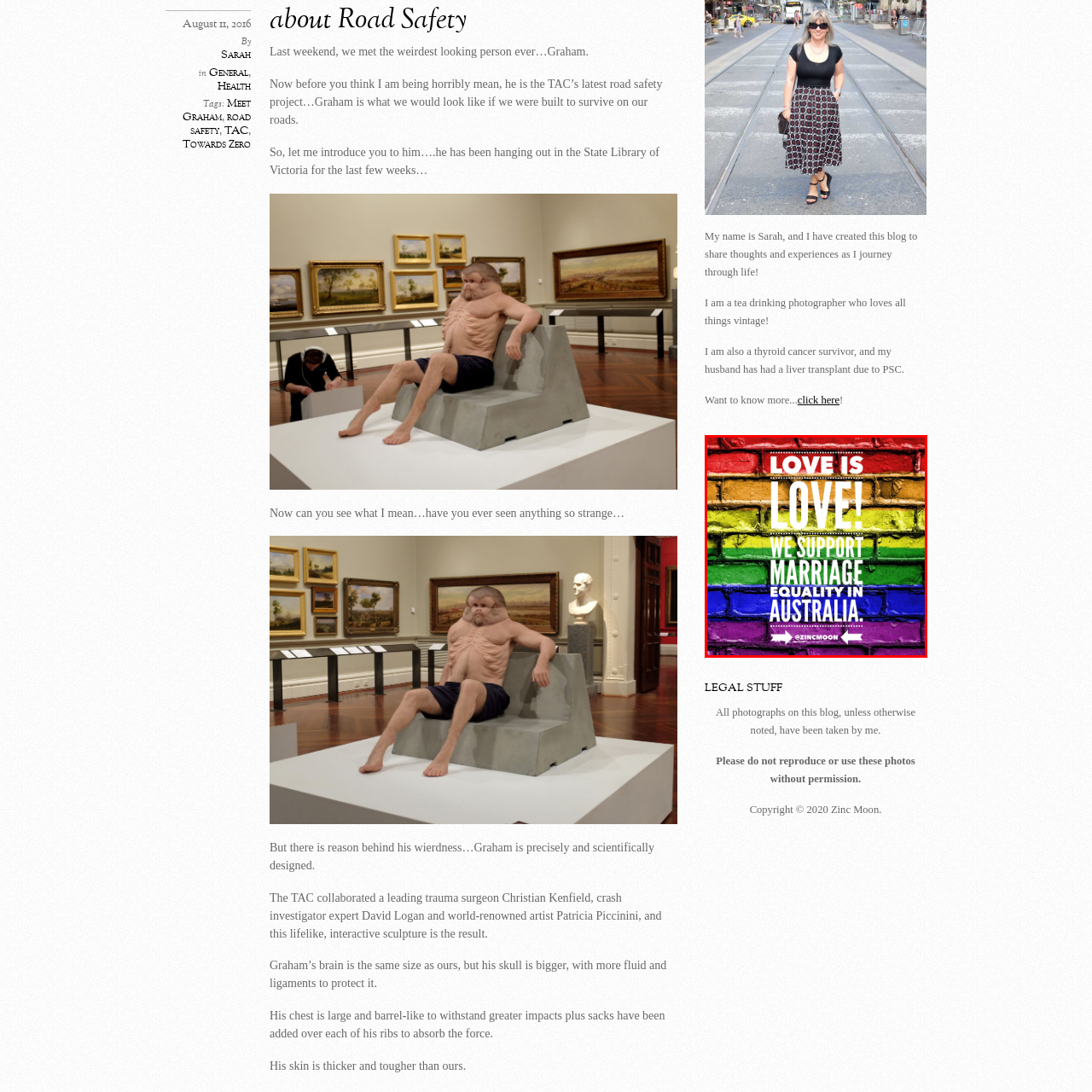Create an extensive caption describing the content of the image outlined in red.

The image features a vibrant rainbow brick wall background symbolizing pride and inclusivity, with bold, white text that reads "LOVE IS LOVE!" at the top. Below this declaration, there is a clear message stating "WE SUPPORT MARRIAGE EQUALITY IN AUSTRALIA." This visually striking artwork conveys a powerful message of support for LGBTQ+ rights and marriage equality, reflecting a commitment to love and acceptance. The inclusion of the handle "@ZINCMOON" suggests an affiliation with the creator of this artwork, emphasizing their involvement in promoting social justice and equality.